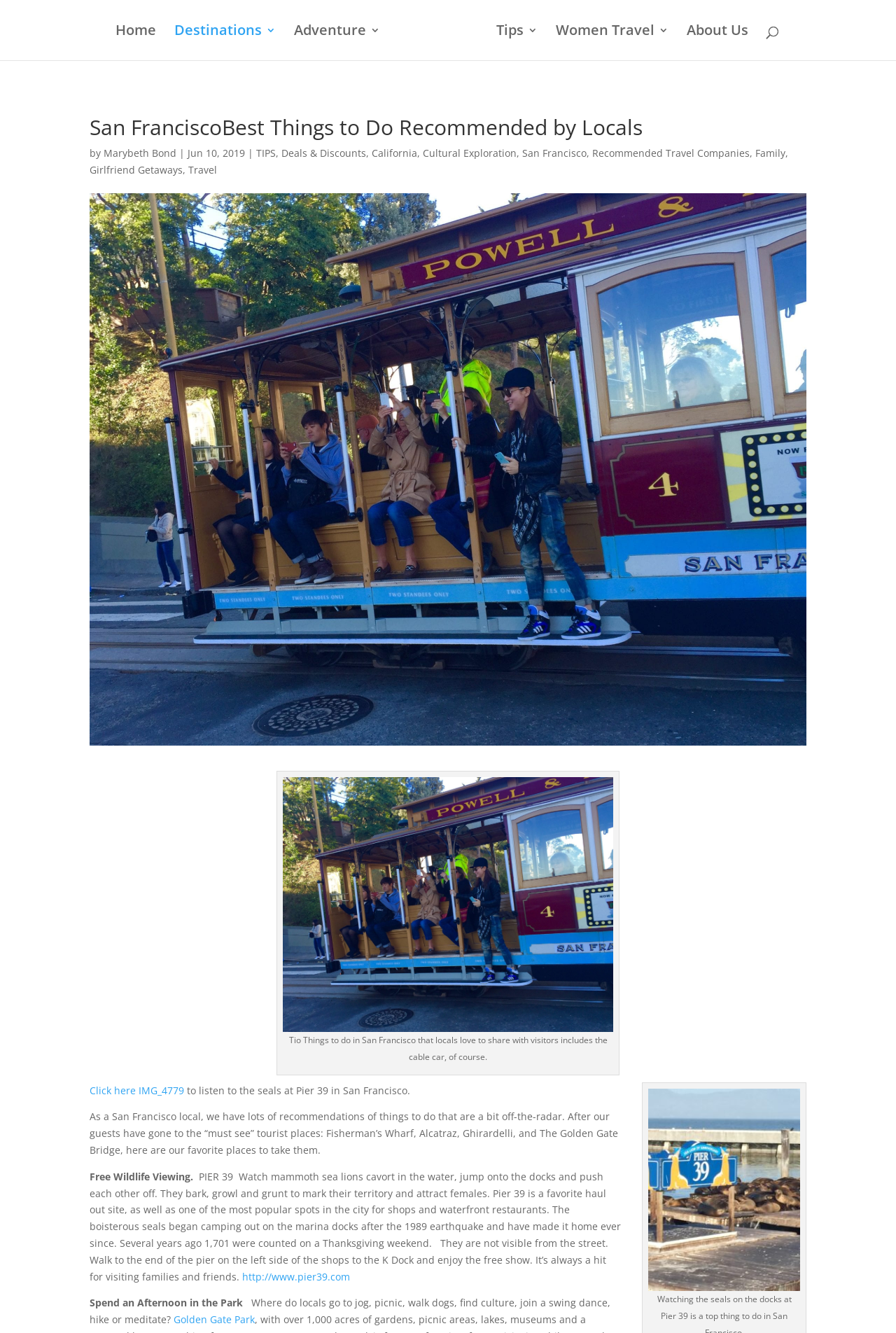What is the name of the author of this article?
Based on the image content, provide your answer in one word or a short phrase.

Marybeth Bond